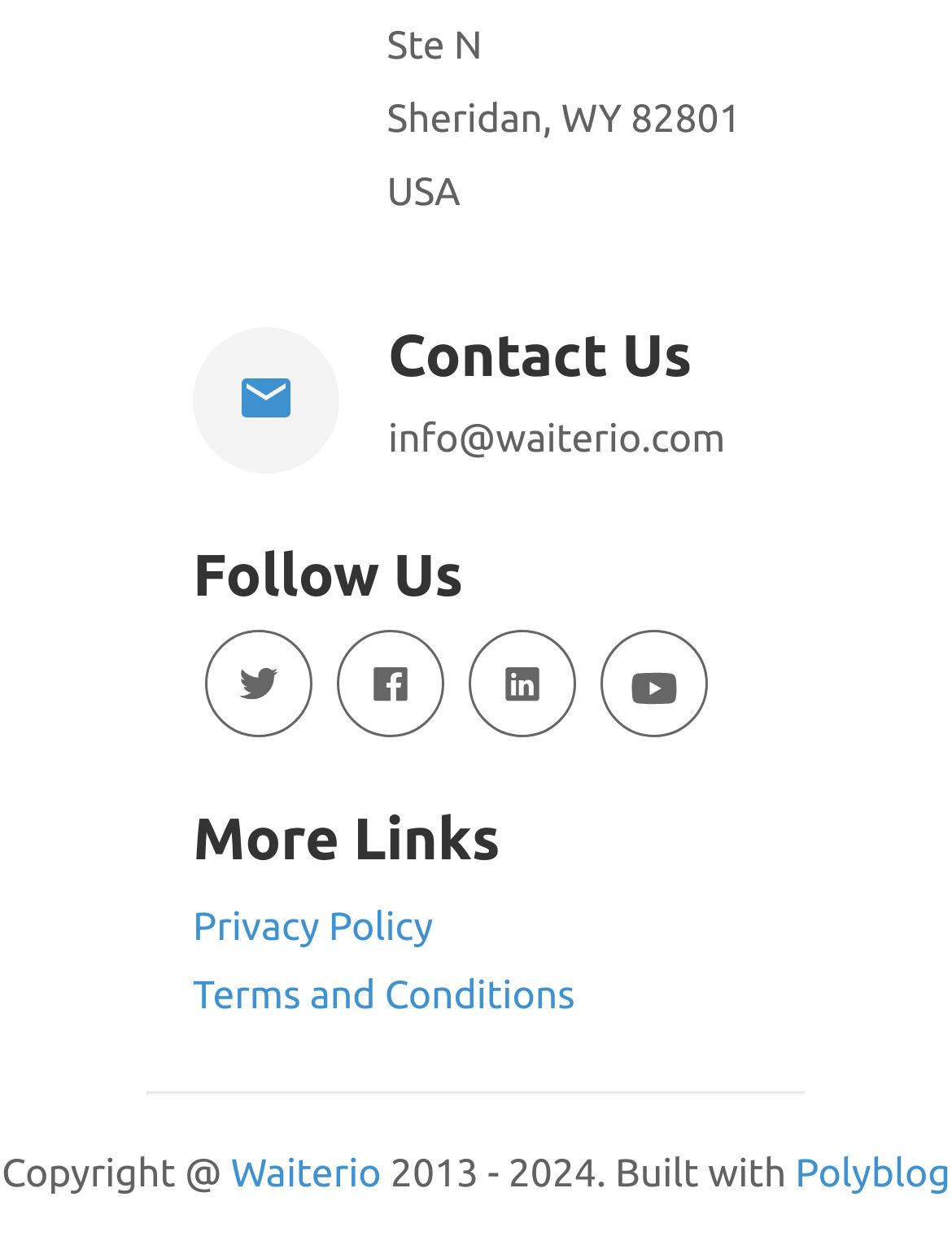Extract the bounding box of the UI element described as: "Terms and Conditions".

[0.203, 0.782, 0.797, 0.817]